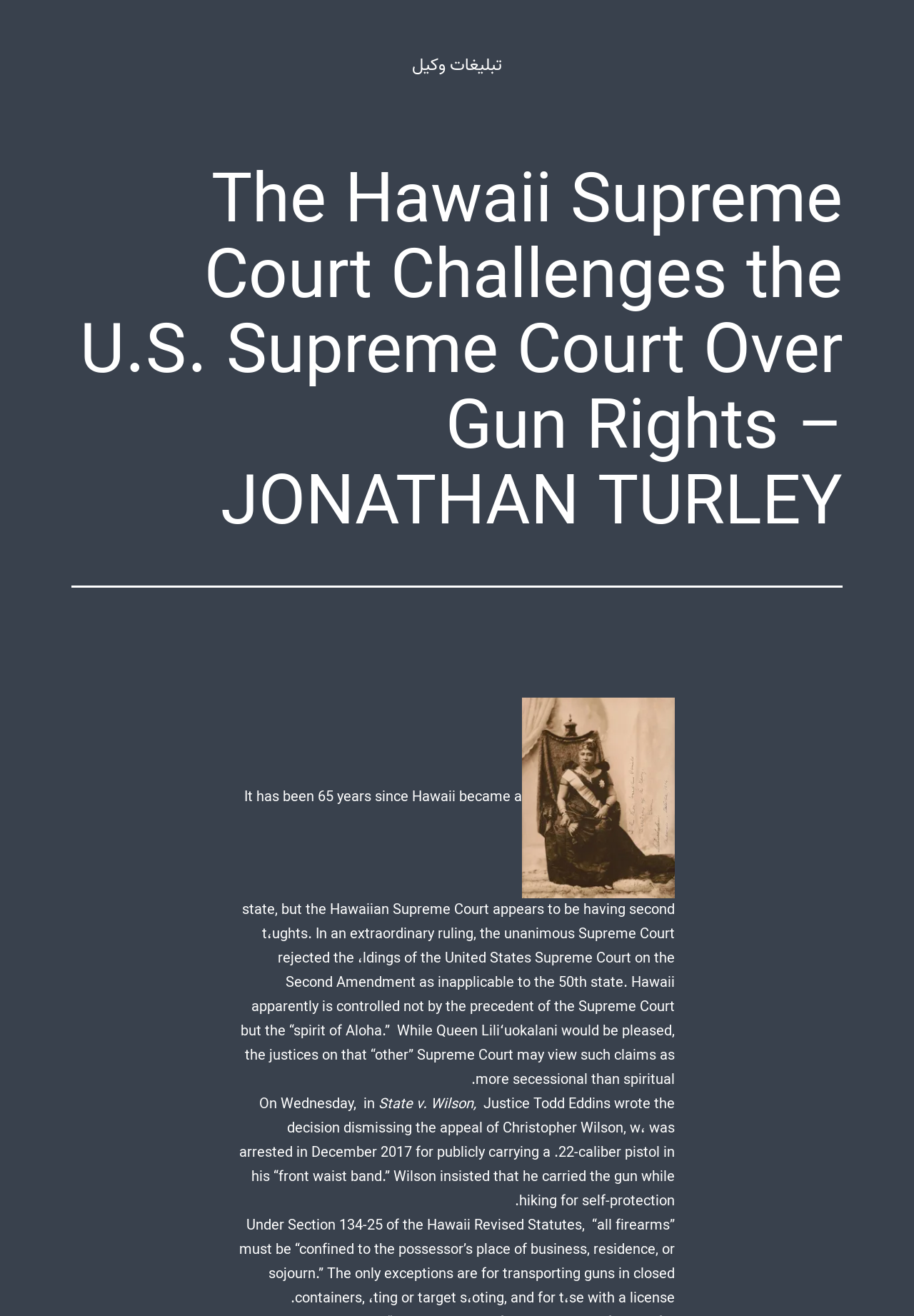What is the anniversary of Hawaii becoming a state?
Please provide an in-depth and detailed response to the question.

The webpage mentions that 'It has been 65 years since Hawaii became a state' in the StaticText element, indicating that the anniversary of Hawaii becoming a state is 65 years.